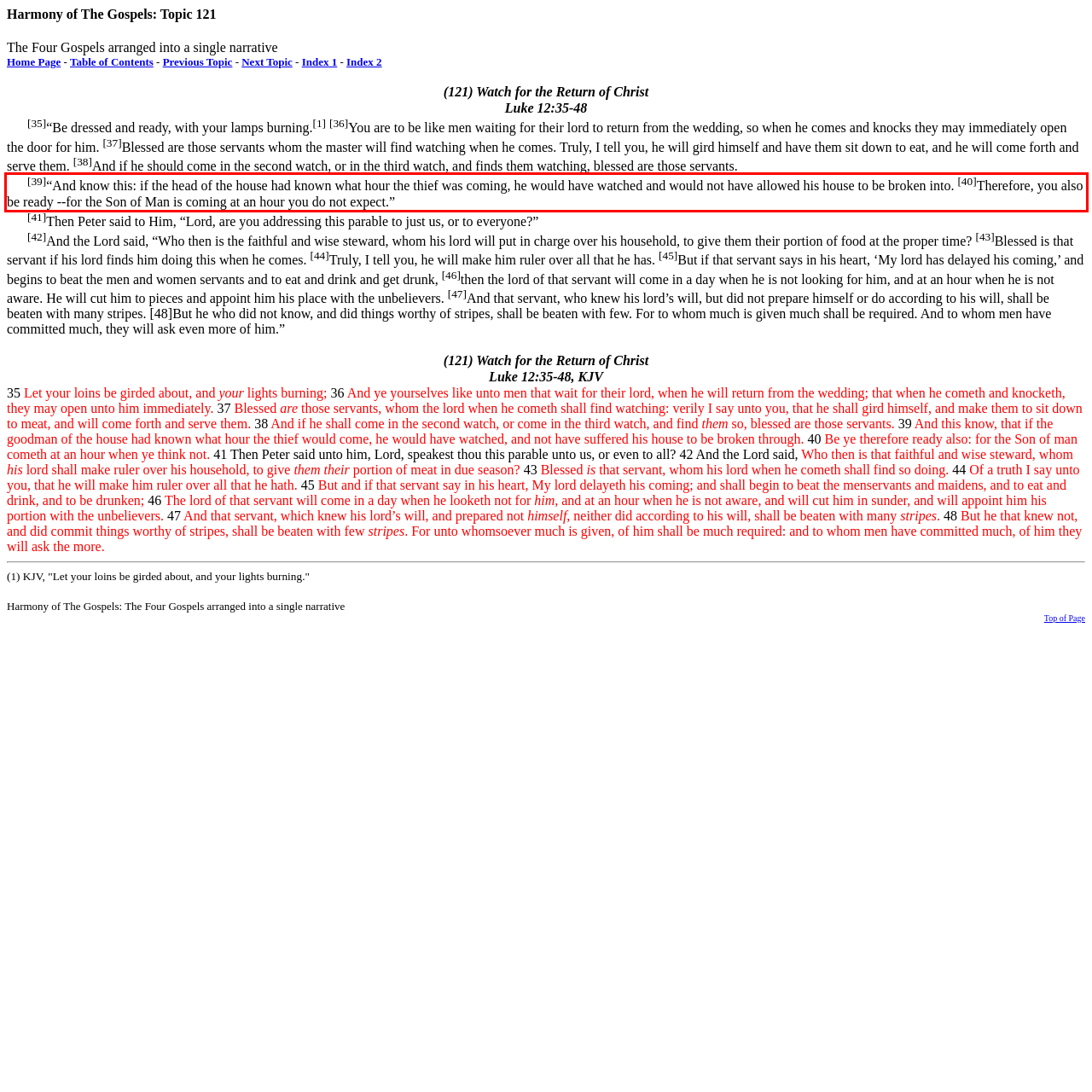Given the screenshot of a webpage, identify the red rectangle bounding box and recognize the text content inside it, generating the extracted text.

[39]“And know this: if the head of the house had known what hour the thief was coming, he would have watched and would not have allowed his house to be broken into. [40]Therefore, you also be ready --for the Son of Man is coming at an hour you do not expect.”